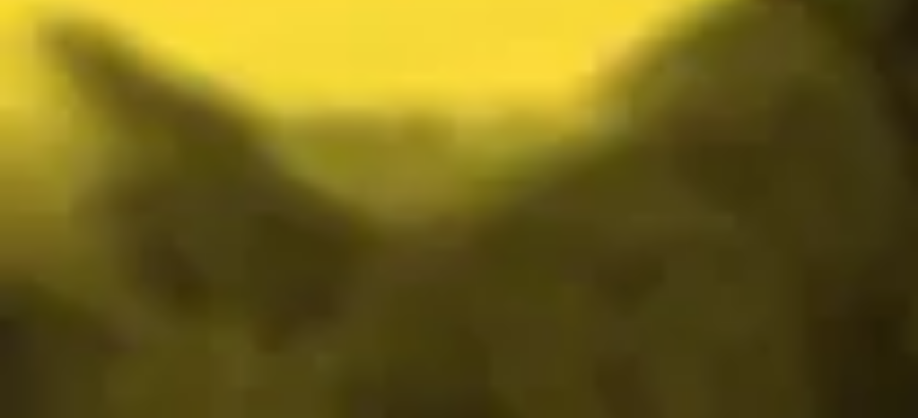Please give a one-word or short phrase response to the following question: 
What time of day is depicted in the image?

When the sun is low on the horizon